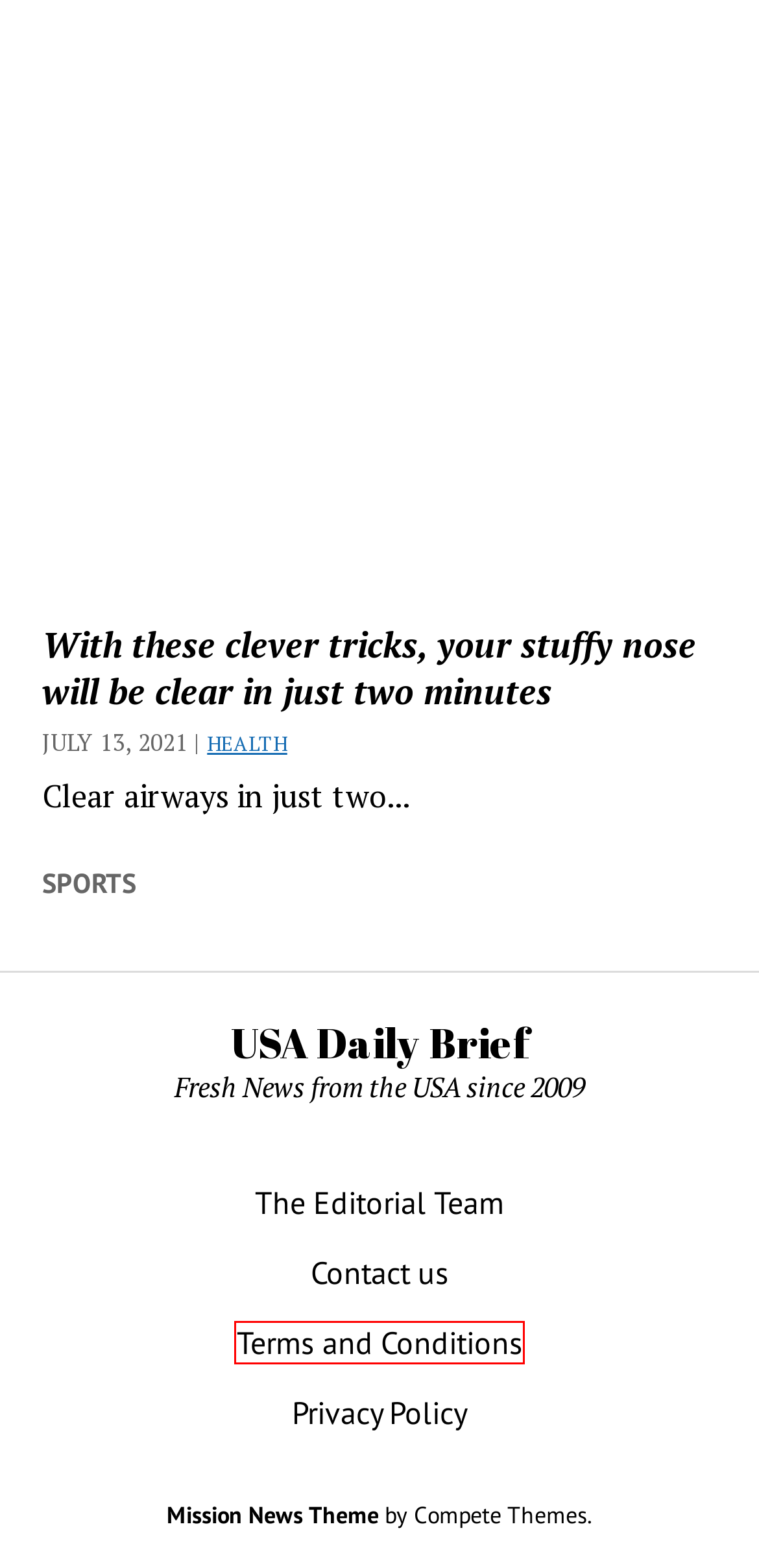A screenshot of a webpage is provided, featuring a red bounding box around a specific UI element. Identify the webpage description that most accurately reflects the new webpage after interacting with the selected element. Here are the candidates:
A. About Us - USA Daily Brief
B. 7 Important Things Your Eyes Say About Your Health - USA Daily Brief
C. Terms and Conditions - USA Daily Brief
D. Farmer’s Pig Gives Birth, He Takes A Closer Look And Realize It’s A Human Baby - USA Daily Brief
E. With these clever tricks, your stuffy nose will be clear in just two minutes - USA Daily Brief
F. Contact us - USA Daily Brief
G. Biden touts new gun actions near California shooting site - USA Daily Brief
H. Mission News WordPress Theme | Compete Themes

C